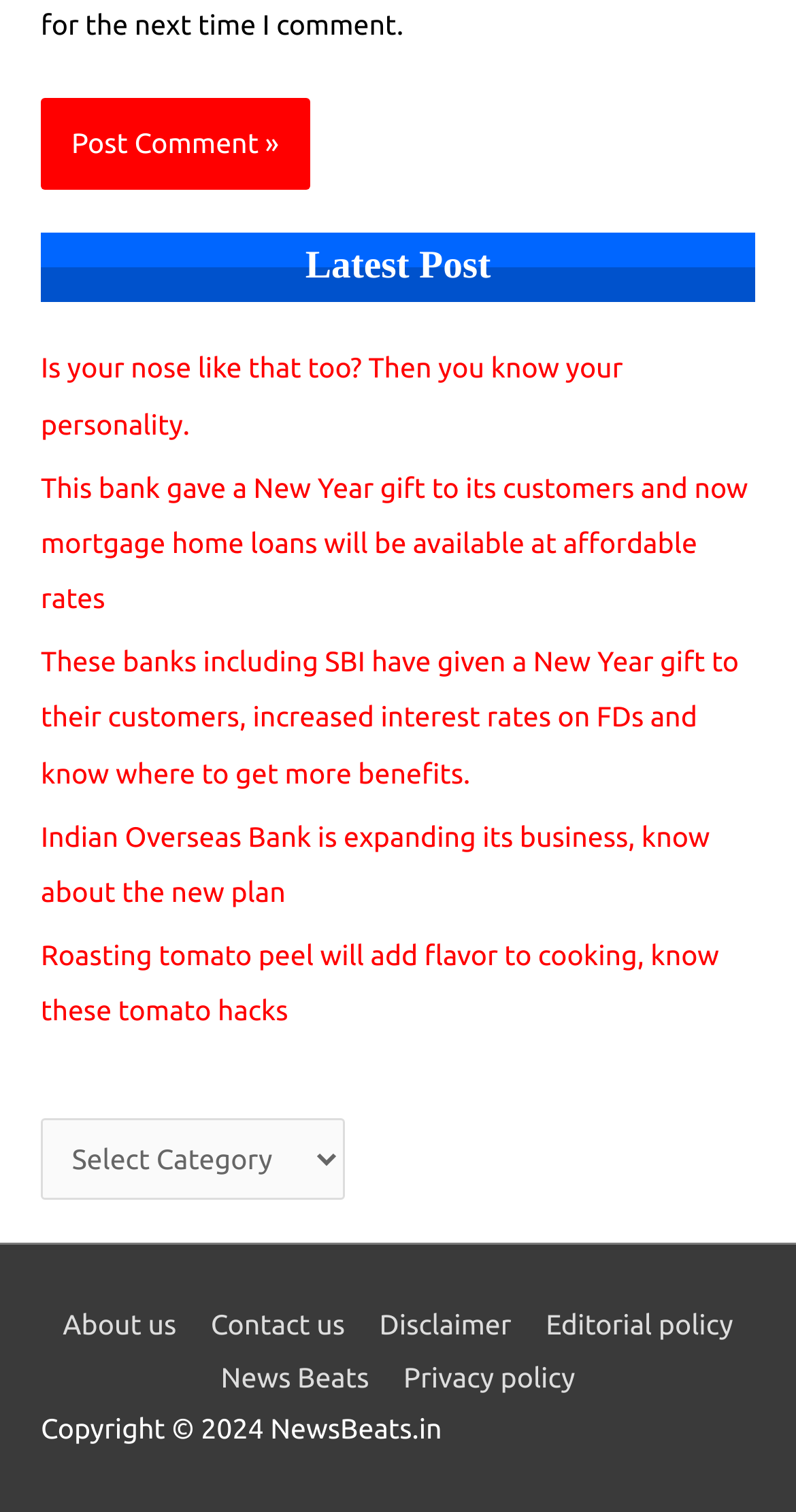How many links are there in the complementary section?
Please answer using one word or phrase, based on the screenshot.

6